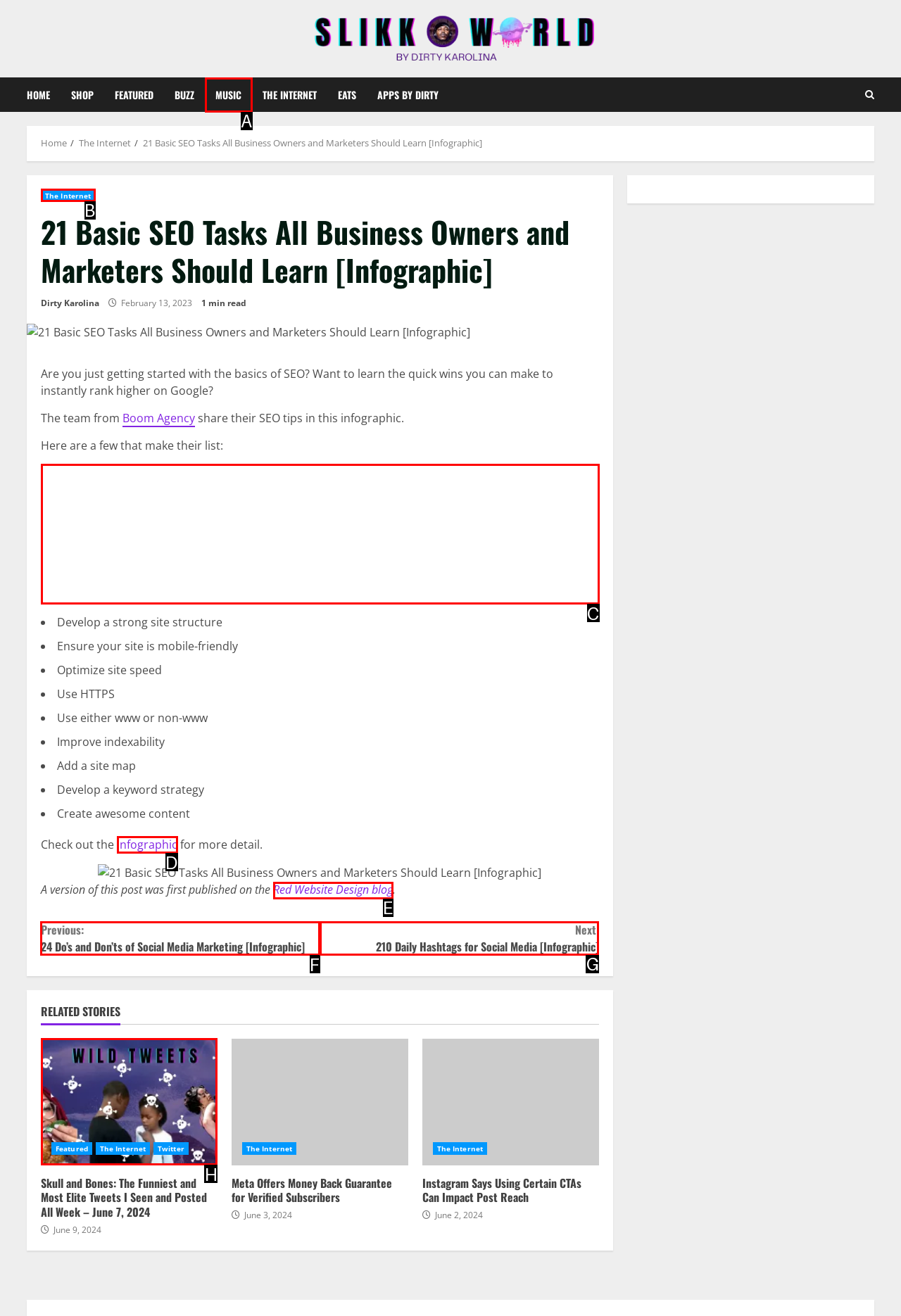For the task: Click on the 'Previous: 24 Do’s and Don’ts of Social Media Marketing [Infographic]' link, identify the HTML element to click.
Provide the letter corresponding to the right choice from the given options.

F